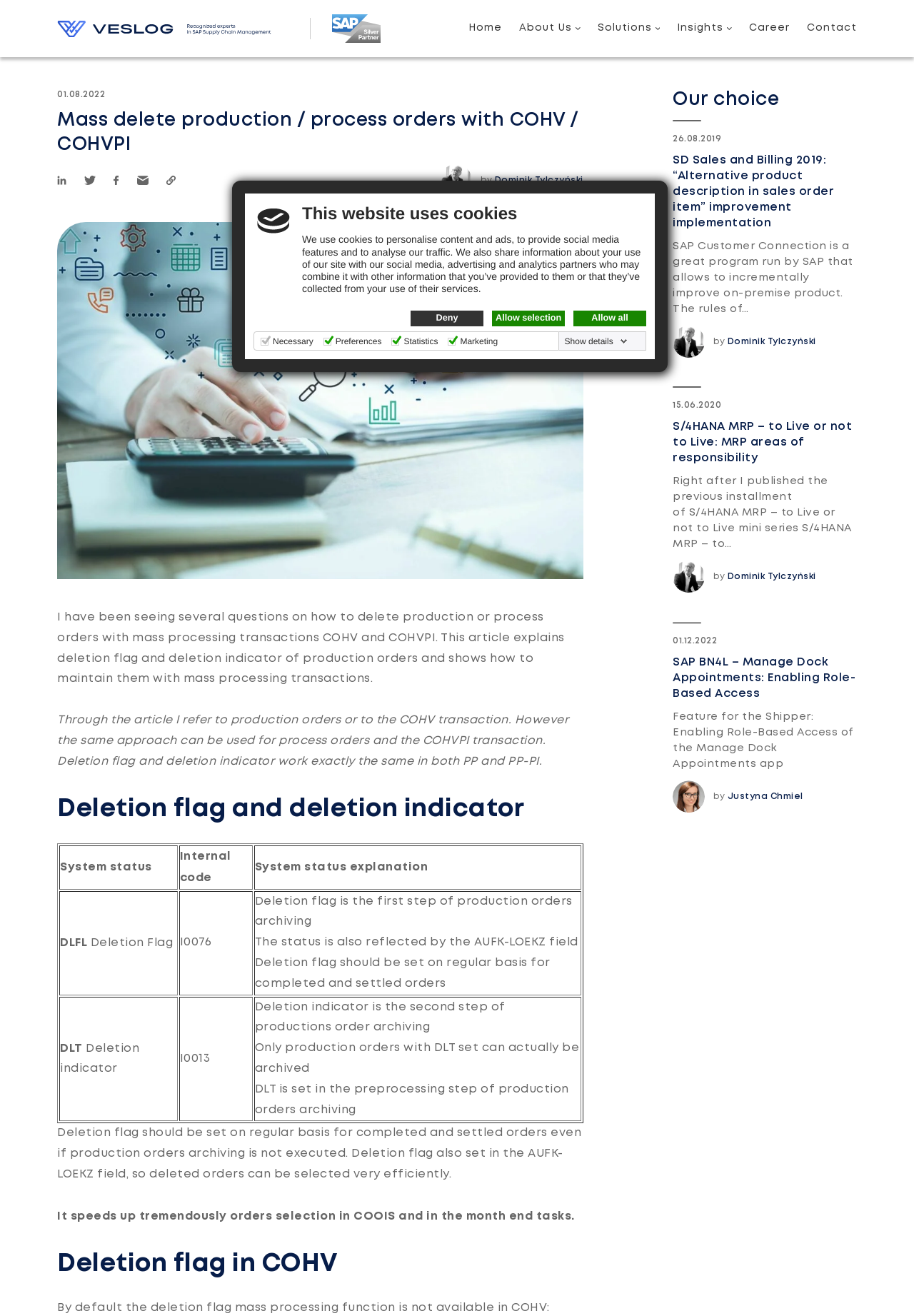Can you find the bounding box coordinates for the element that needs to be clicked to execute this instruction: "Click on 'Return to home page'"? The coordinates should be given as four float numbers between 0 and 1, i.e., [left, top, right, bottom].

[0.062, 0.015, 0.297, 0.028]